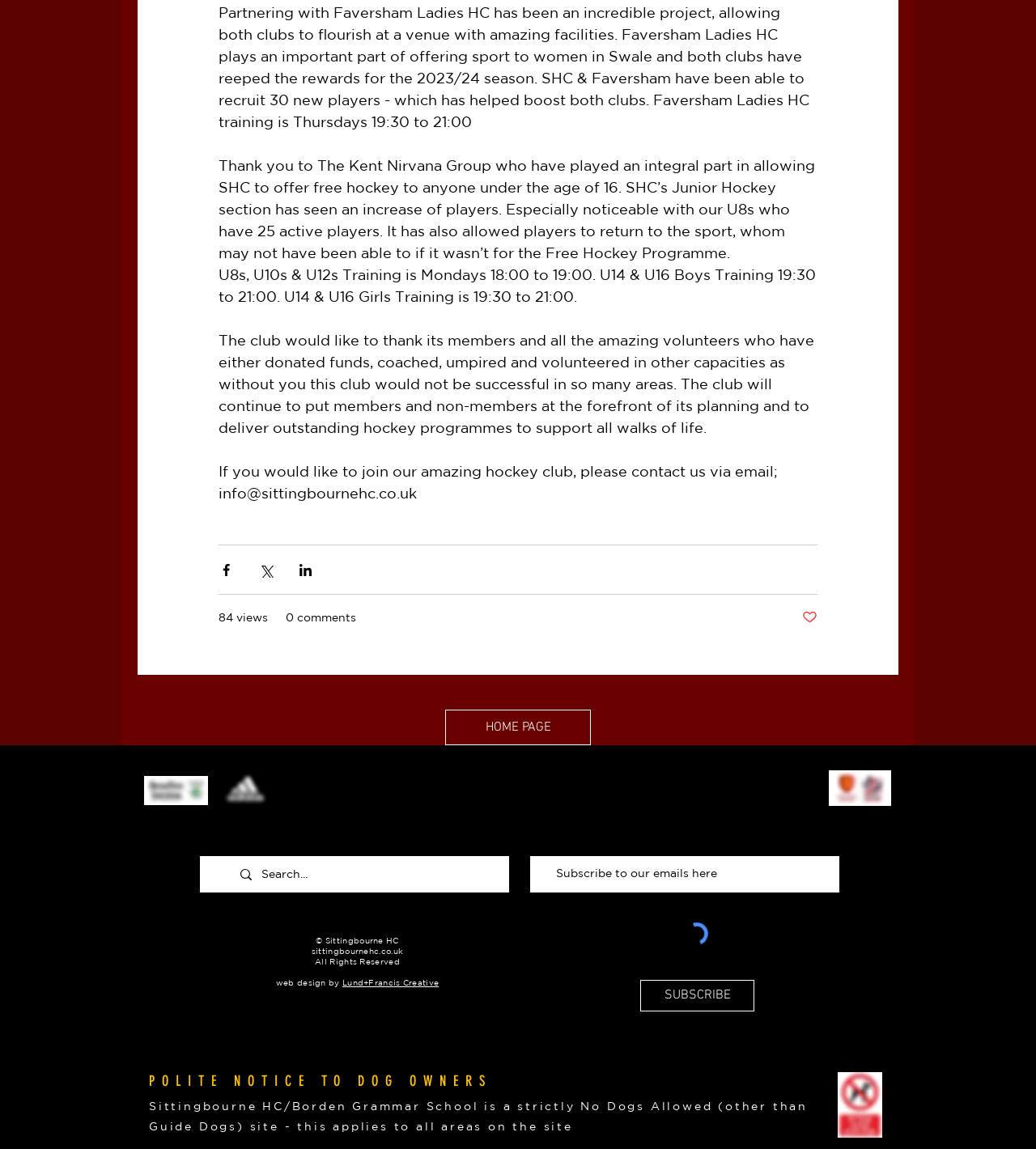Identify the bounding box for the UI element that is described as follows: "aria-label="Search..." name="q" placeholder="Search..."".

[0.252, 0.745, 0.459, 0.777]